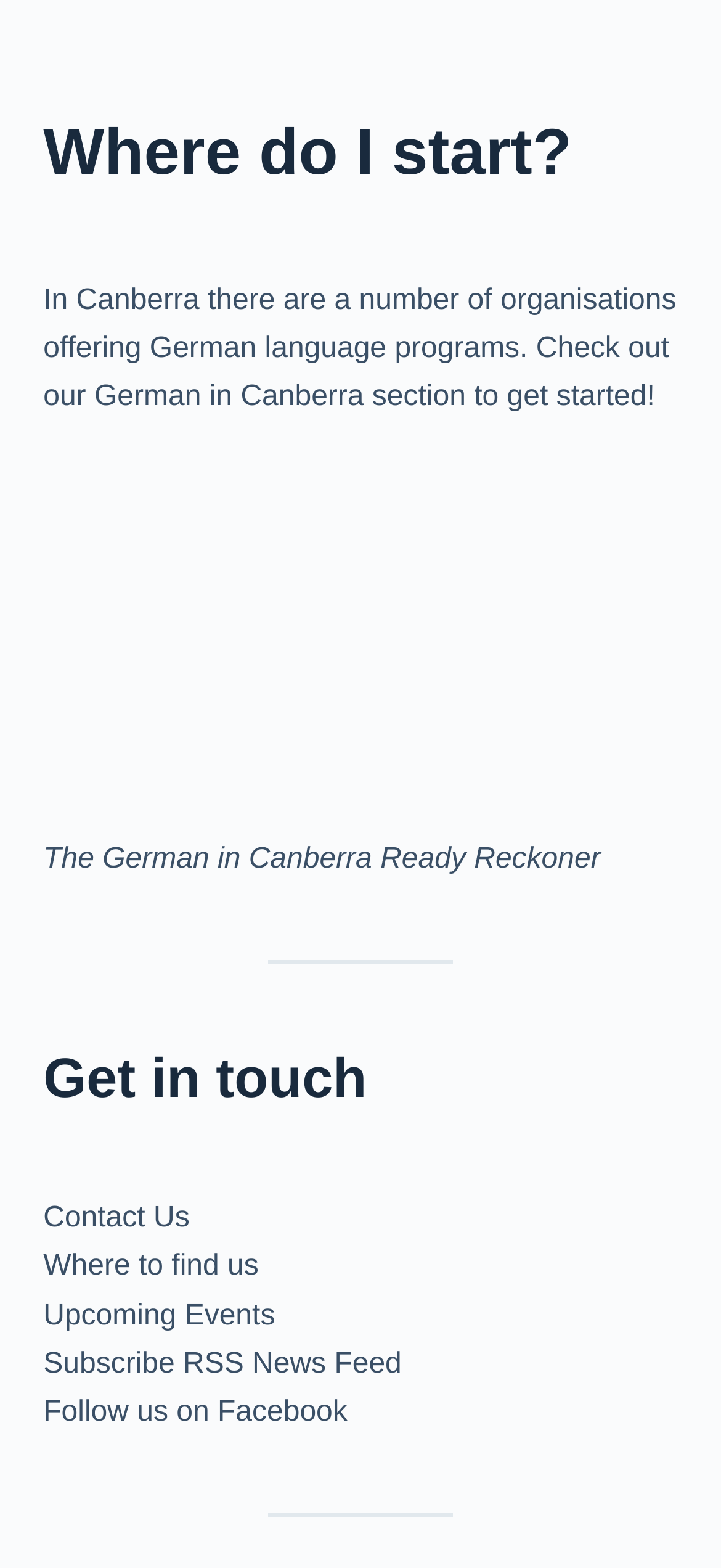What is the purpose of the 'Get in touch' section?
Answer the question with a single word or phrase, referring to the image.

To provide contact information